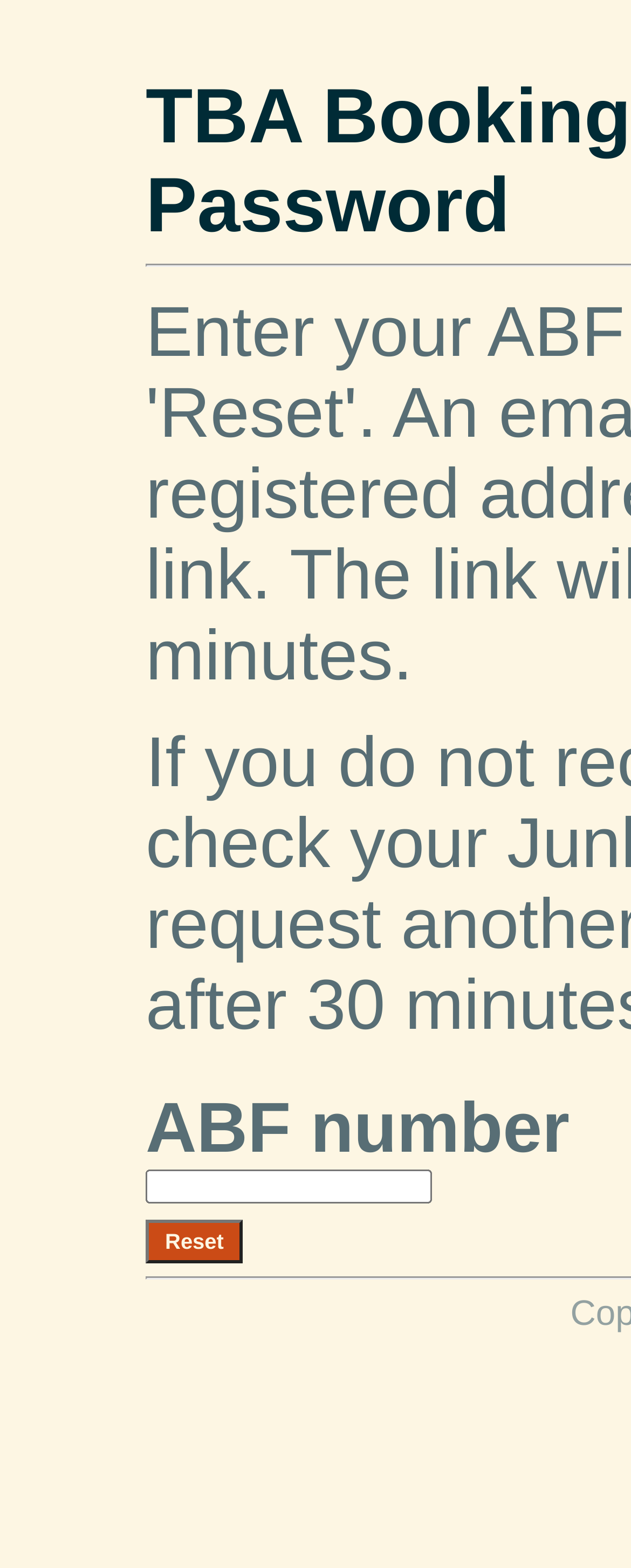Using the provided element description "Reset", determine the bounding box coordinates of the UI element.

[0.231, 0.778, 0.385, 0.805]